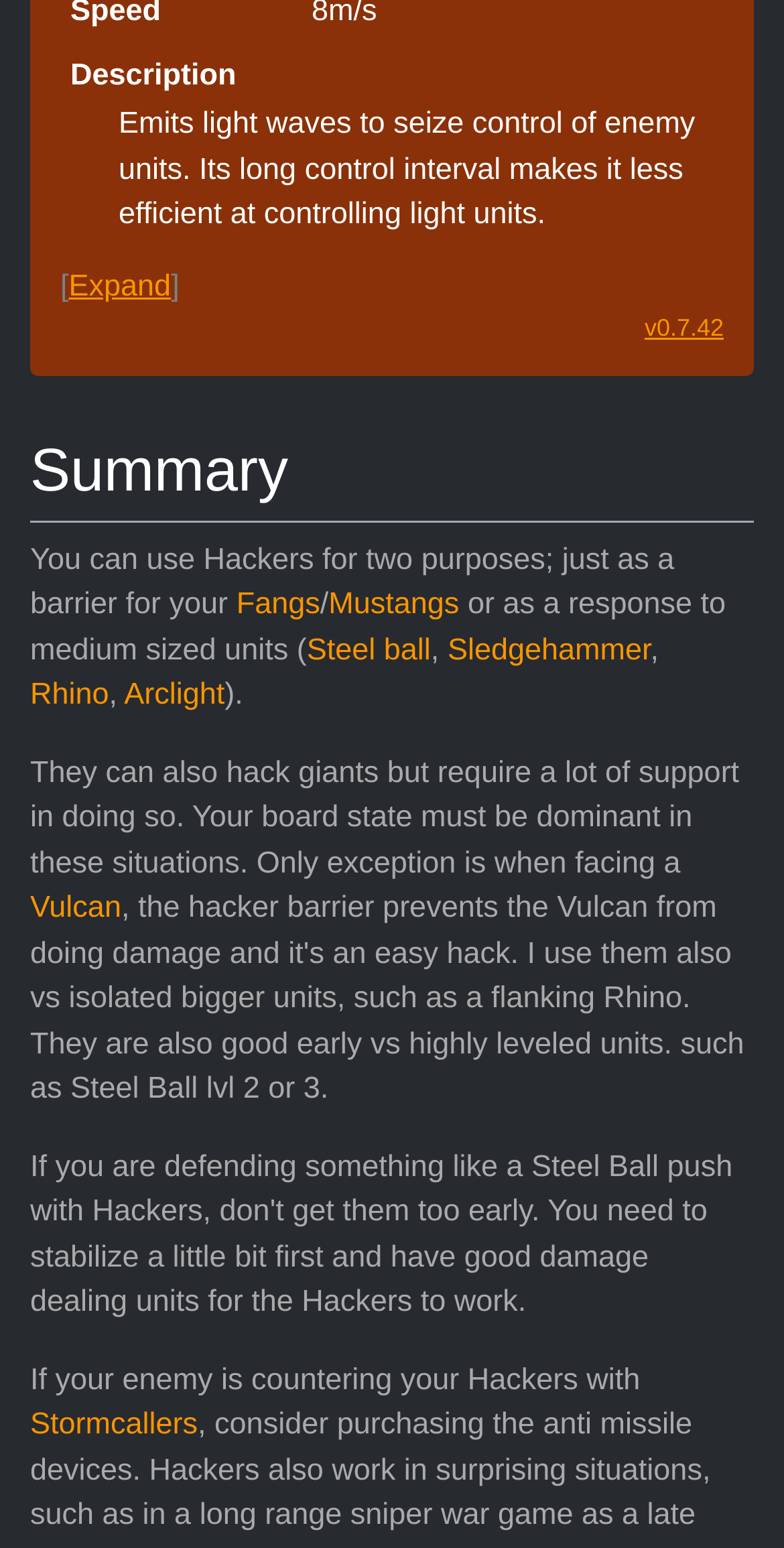Please determine the bounding box coordinates for the UI element described here. Use the format (top-left x, top-left y, bottom-right x, bottom-right y) with values bounded between 0 and 1: Vulcan

[0.038, 0.575, 0.155, 0.597]